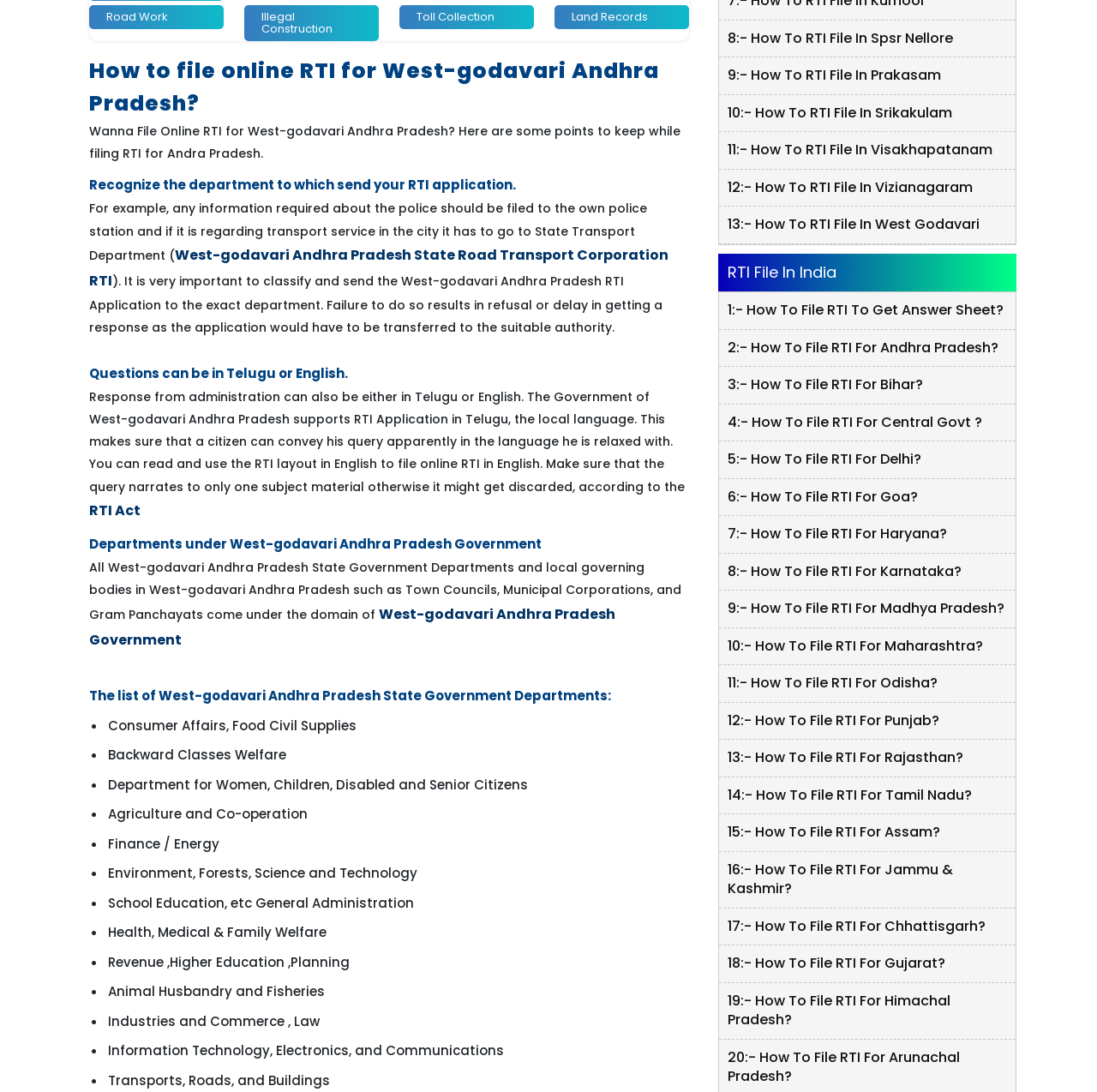Provide the bounding box coordinates for the specified HTML element described in this description: "Feedback". The coordinates should be four float numbers ranging from 0 to 1, in the format [left, top, right, bottom].

None